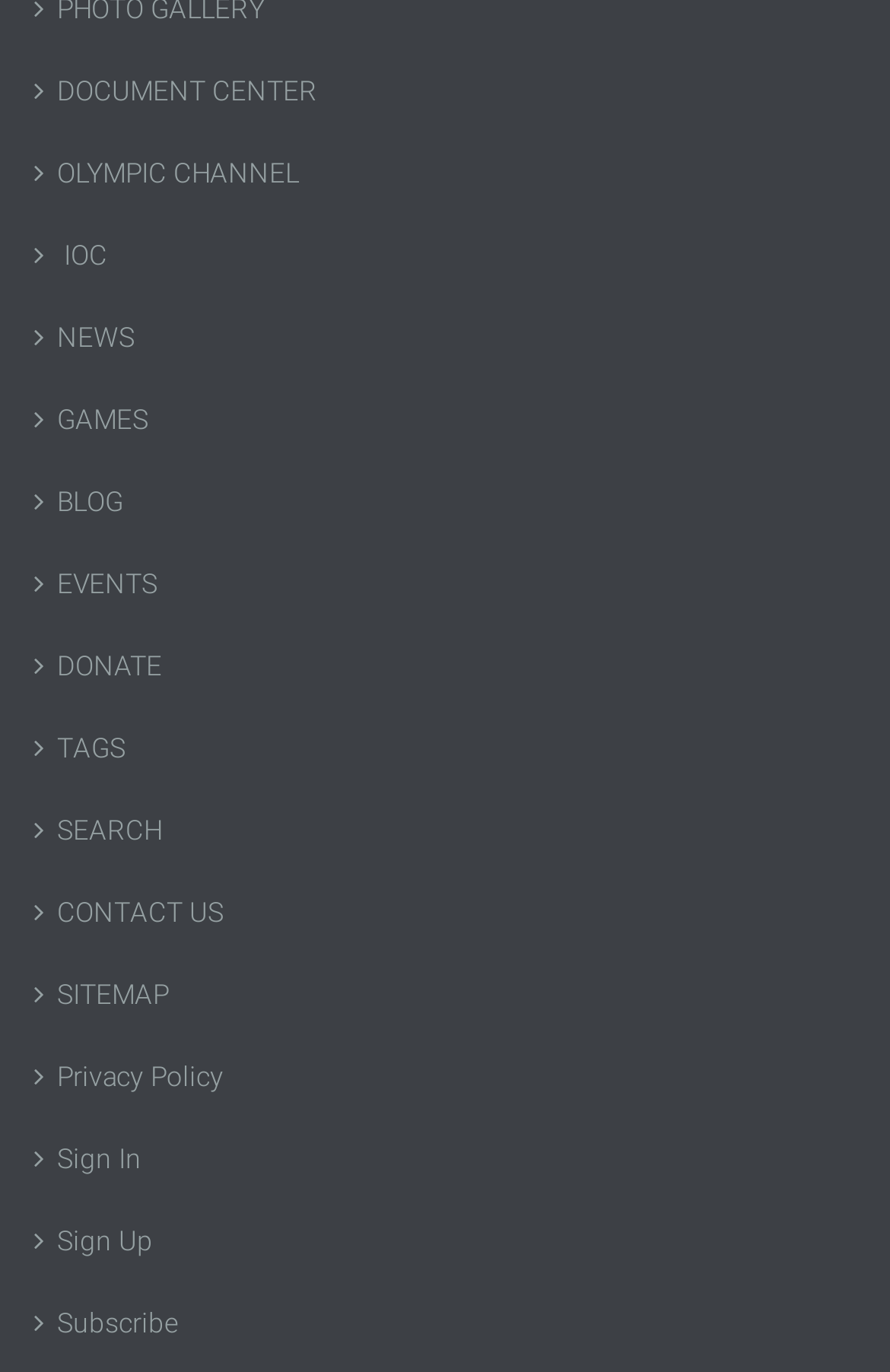Respond to the question below with a single word or phrase:
How many links are related to Olympic Games?

2